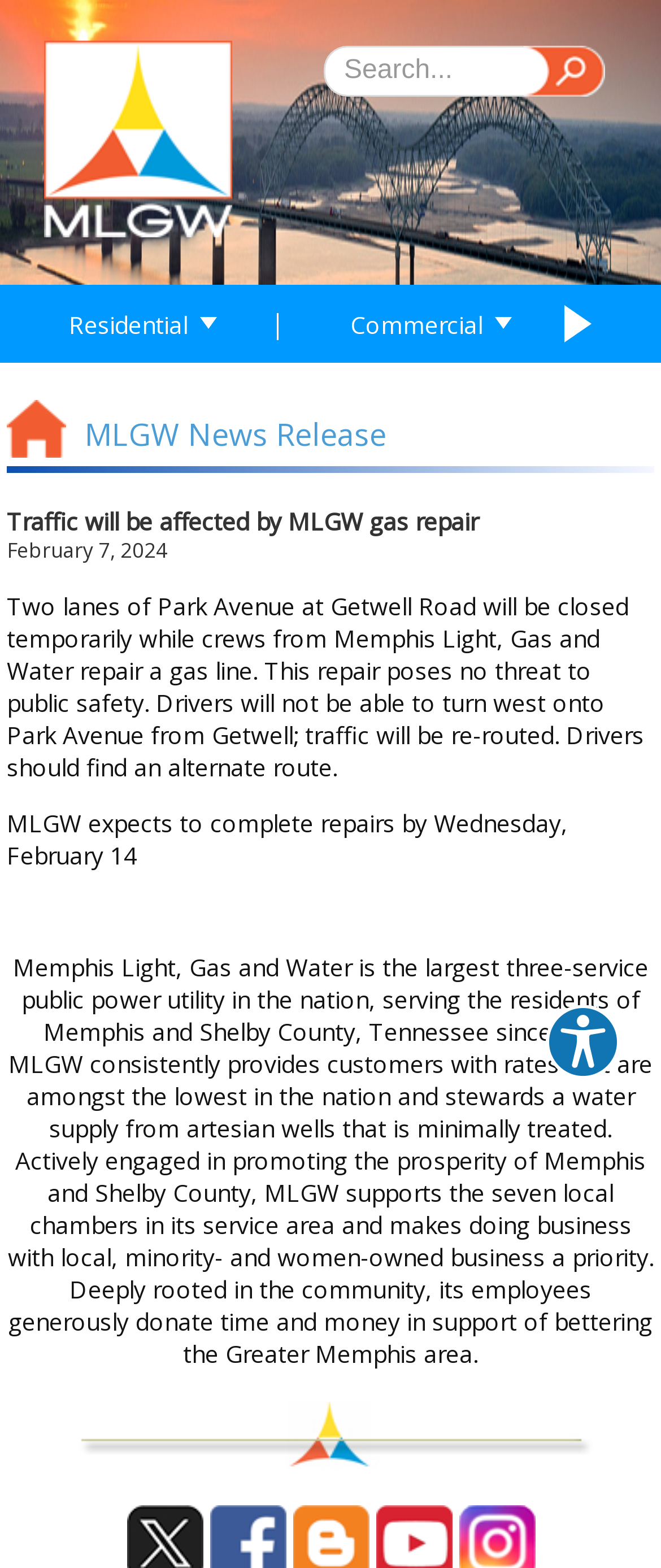Determine the bounding box coordinates in the format (top-left x, top-left y, bottom-right x, bottom-right y). Ensure all values are floating point numbers between 0 and 1. Identify the bounding box of the UI element described by: input value="Search..." name="q" value="Search..."

[0.49, 0.029, 0.8, 0.062]